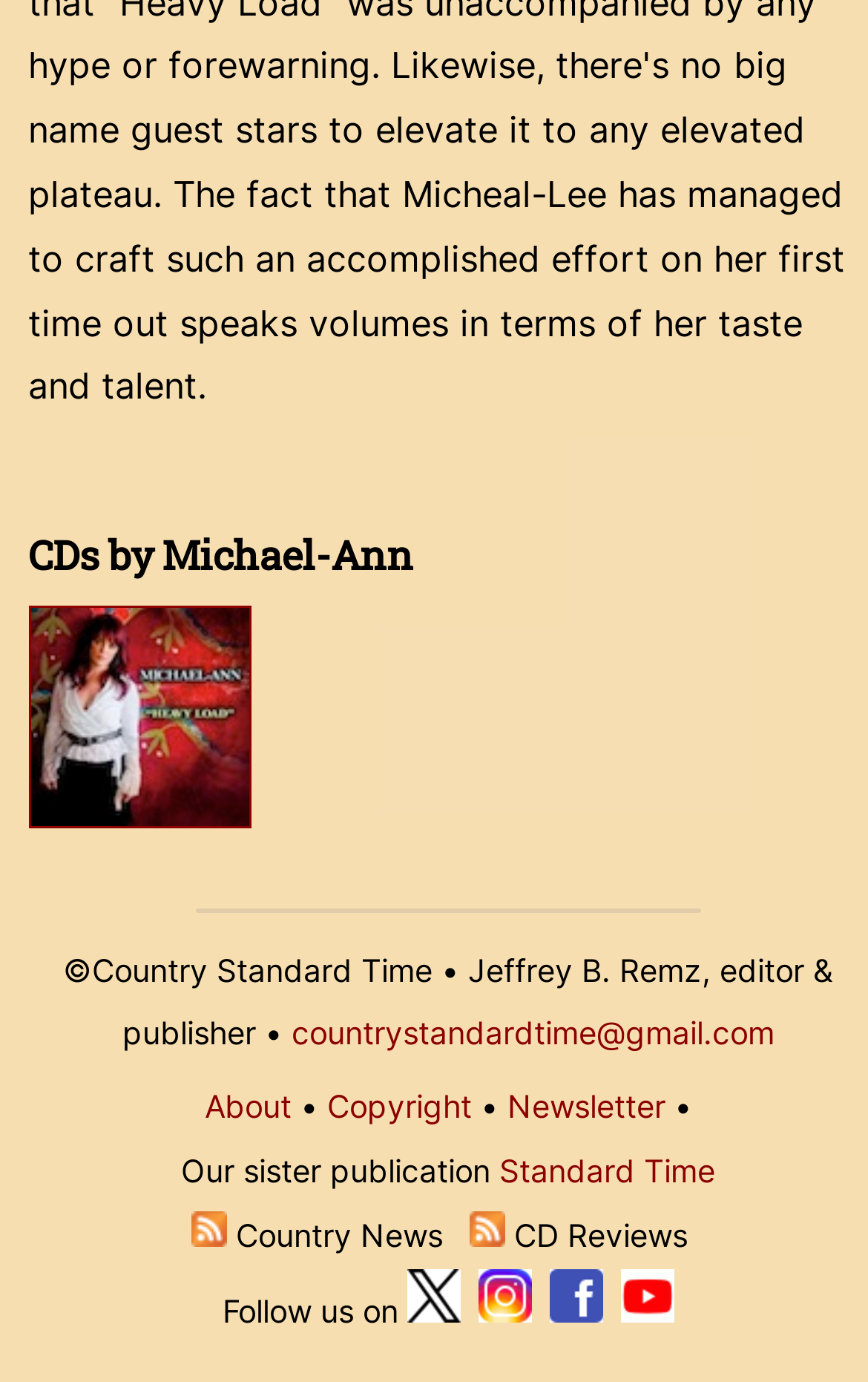Identify the bounding box coordinates of the area that should be clicked in order to complete the given instruction: "View the 'About' page". The bounding box coordinates should be four float numbers between 0 and 1, i.e., [left, top, right, bottom].

[0.236, 0.787, 0.336, 0.814]